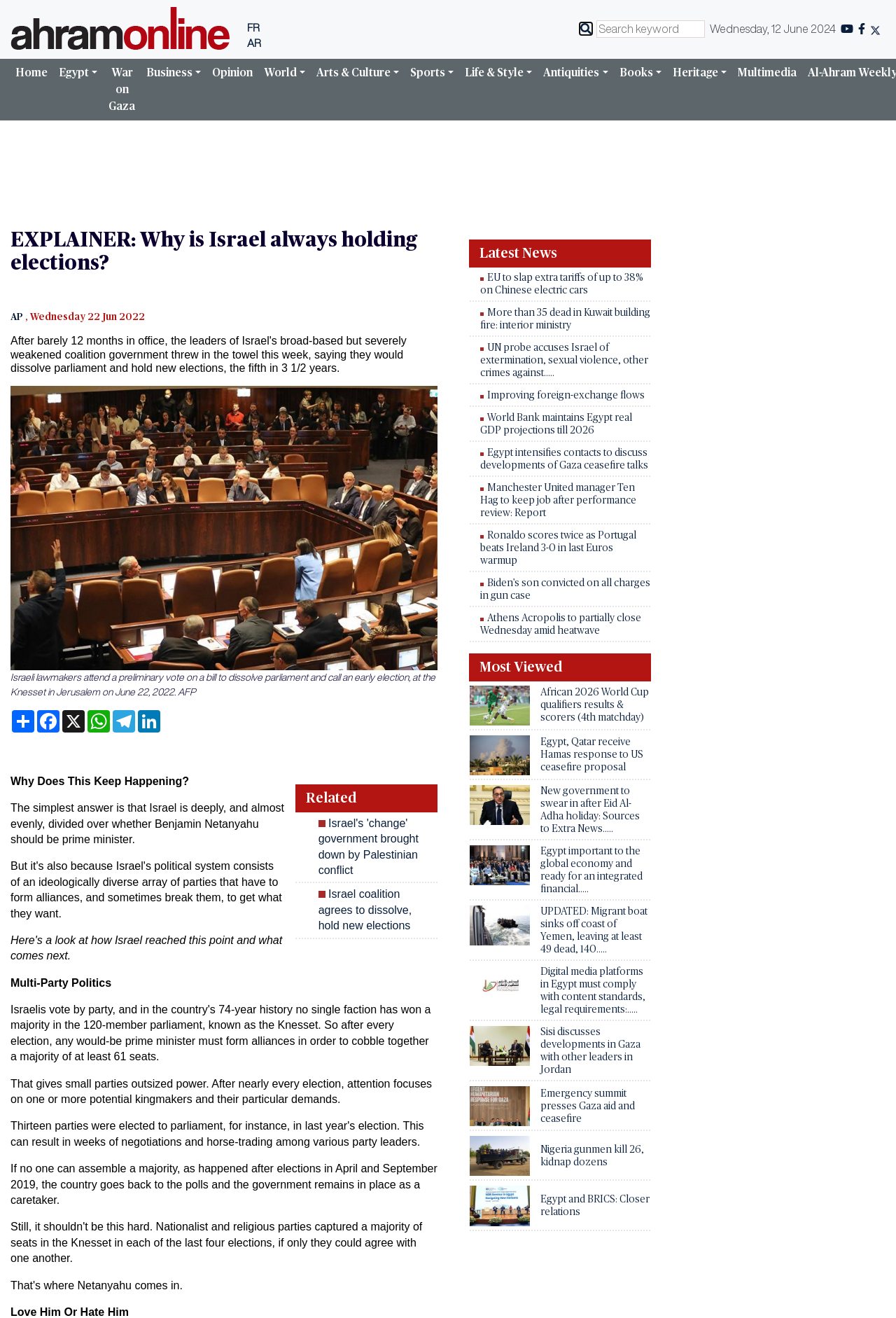Can you find the bounding box coordinates for the element to click on to achieve the instruction: "Read the latest news"?

[0.523, 0.182, 0.727, 0.203]